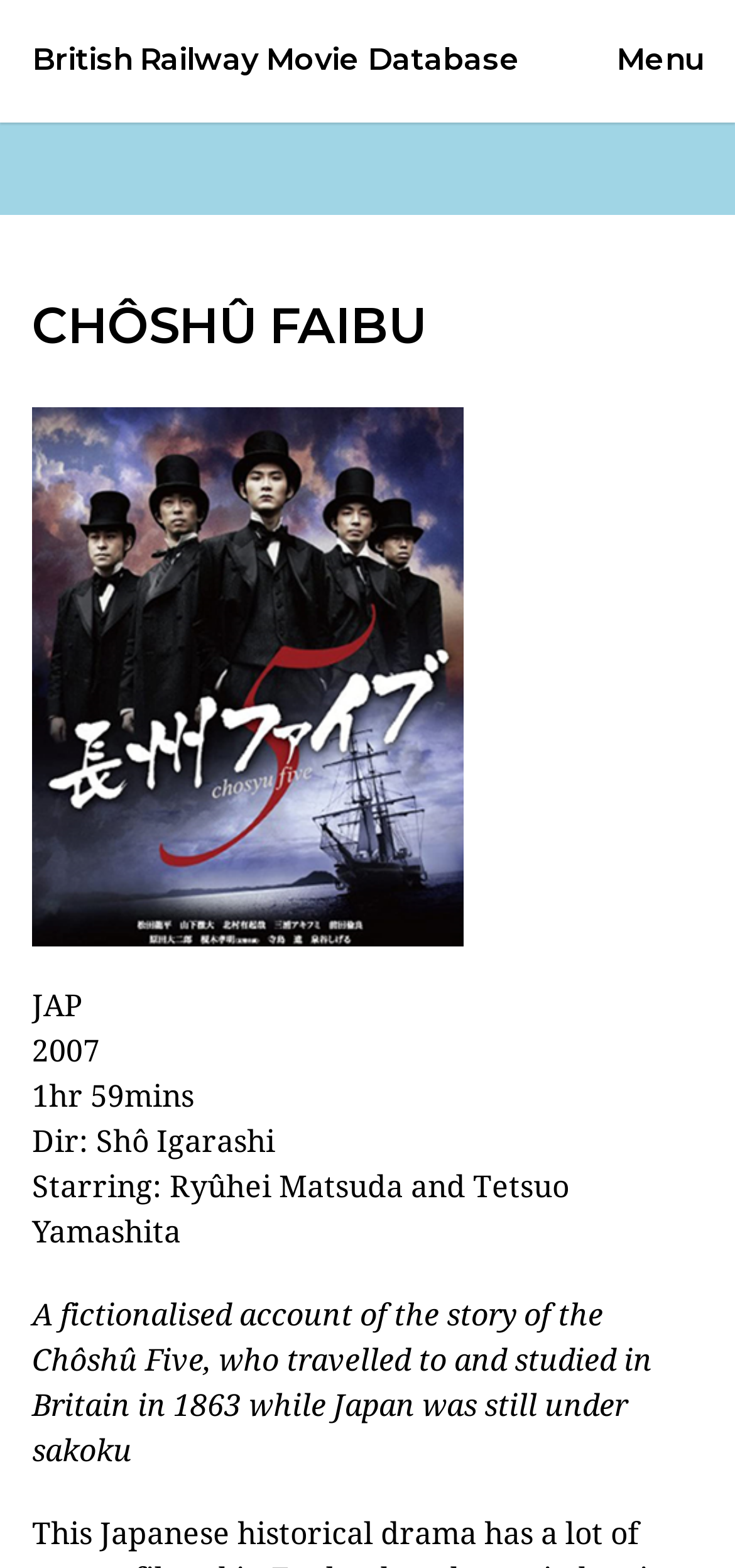Highlight the bounding box of the UI element that corresponds to this description: "Menu".

[0.796, 0.0, 1.0, 0.078]